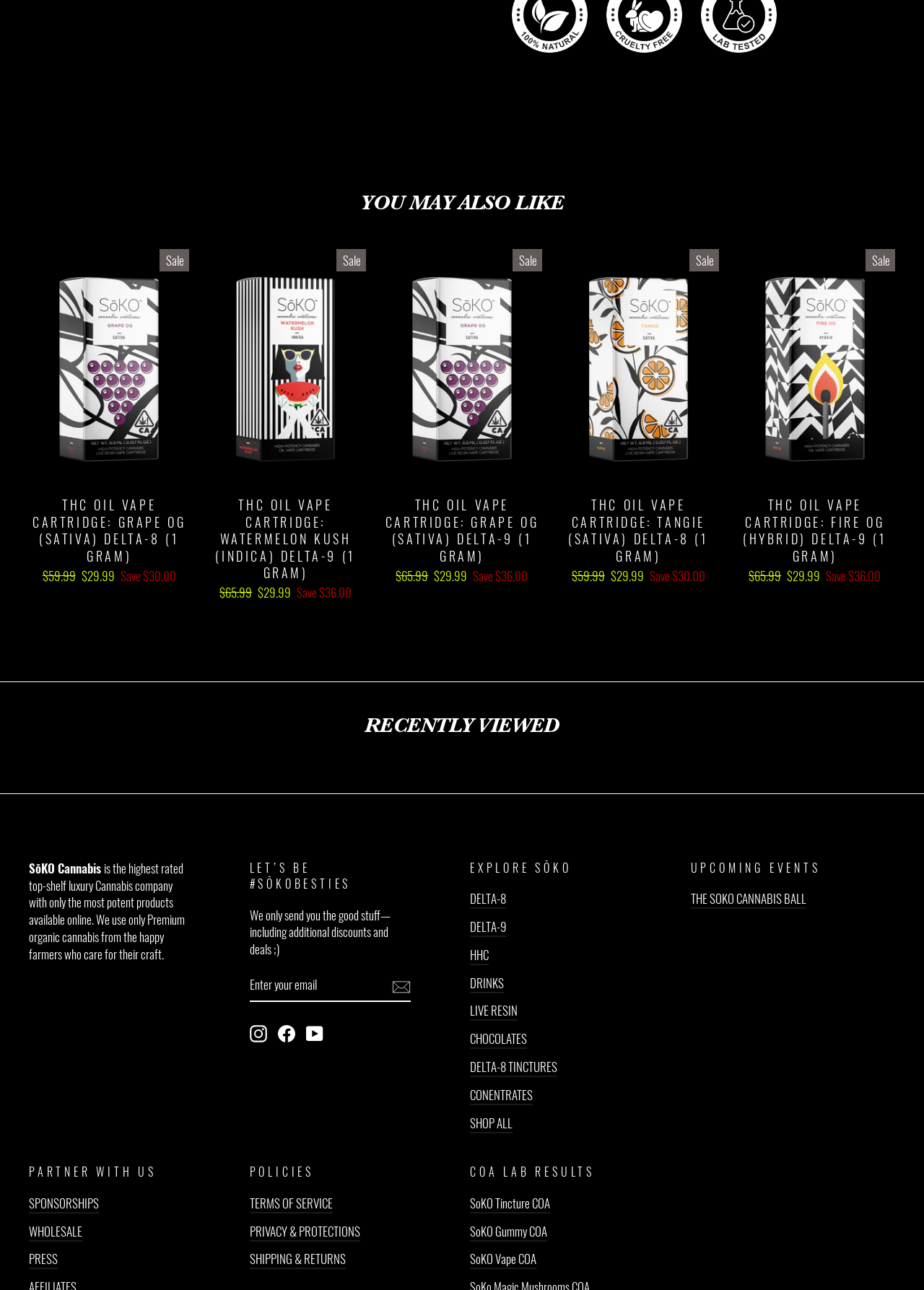Please specify the bounding box coordinates of the region to click in order to perform the following instruction: "Quick buy THC oil vape cartridge: Grape OG (Sativa) Delta-8".

[0.031, 0.193, 0.205, 0.456]